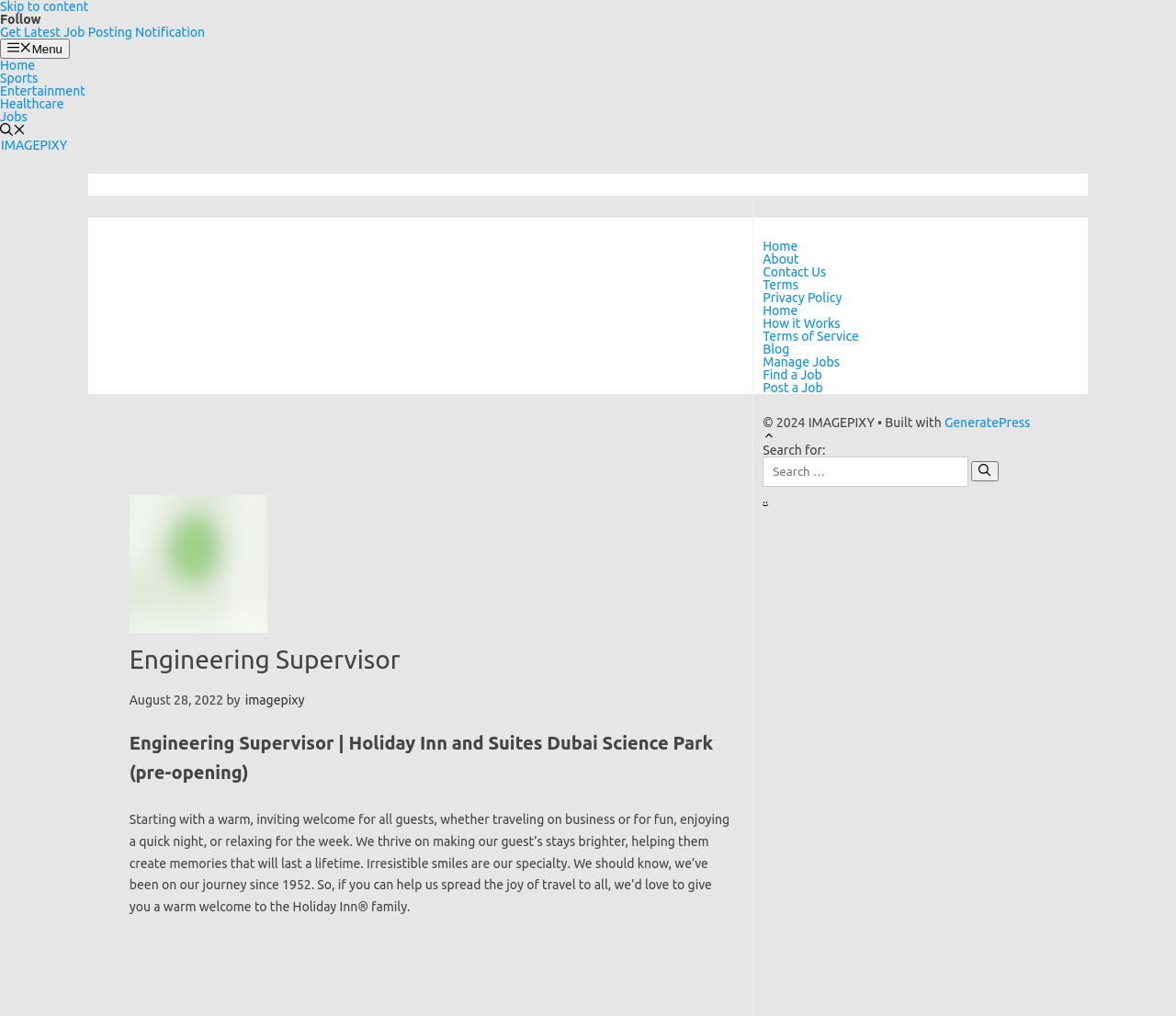What is the date of the job posting?
Refer to the image and give a detailed answer to the query.

I found the answer by looking at the time element with the text 'August 28, 2022' which indicates the date of the job posting.